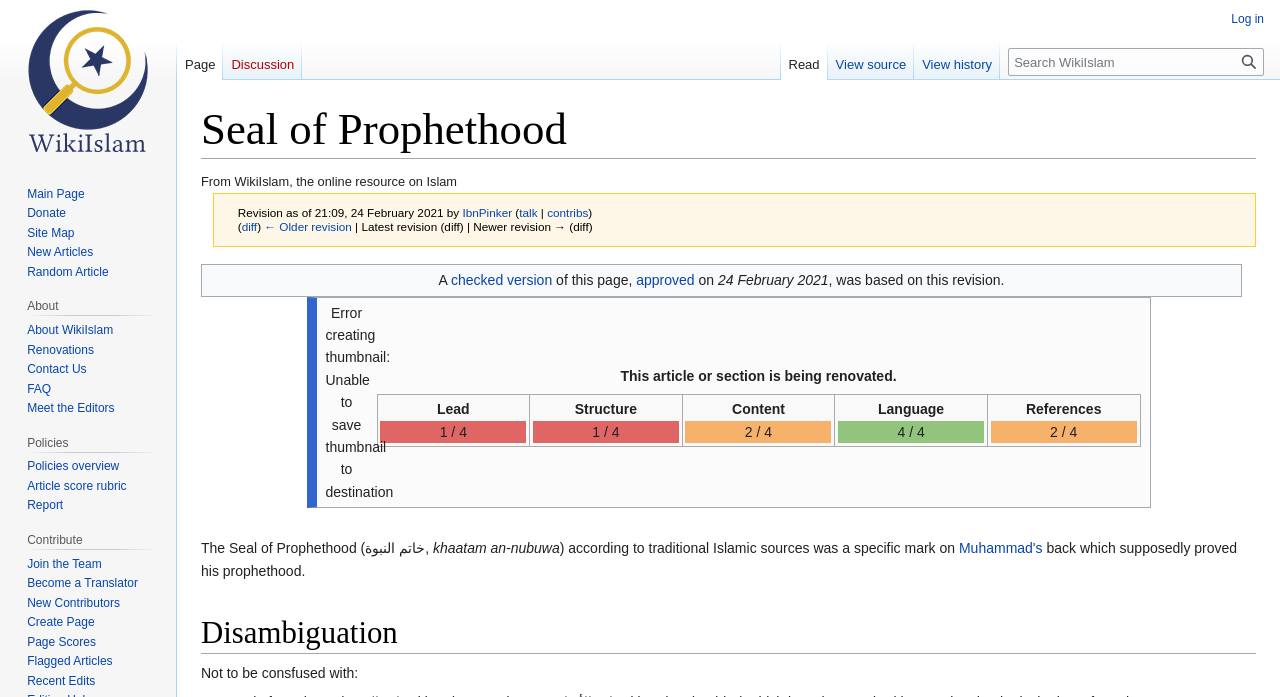Identify the bounding box coordinates of the region that should be clicked to execute the following instruction: "Visit the main page".

[0.006, 0.0, 0.131, 0.23]